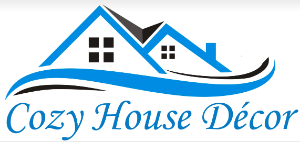What is the color of the brand name?
Based on the content of the image, thoroughly explain and answer the question.

The brand name 'Cozy House Décor' is elegantly scripted in a soft blue color, which evokes a sense of tranquility and style.